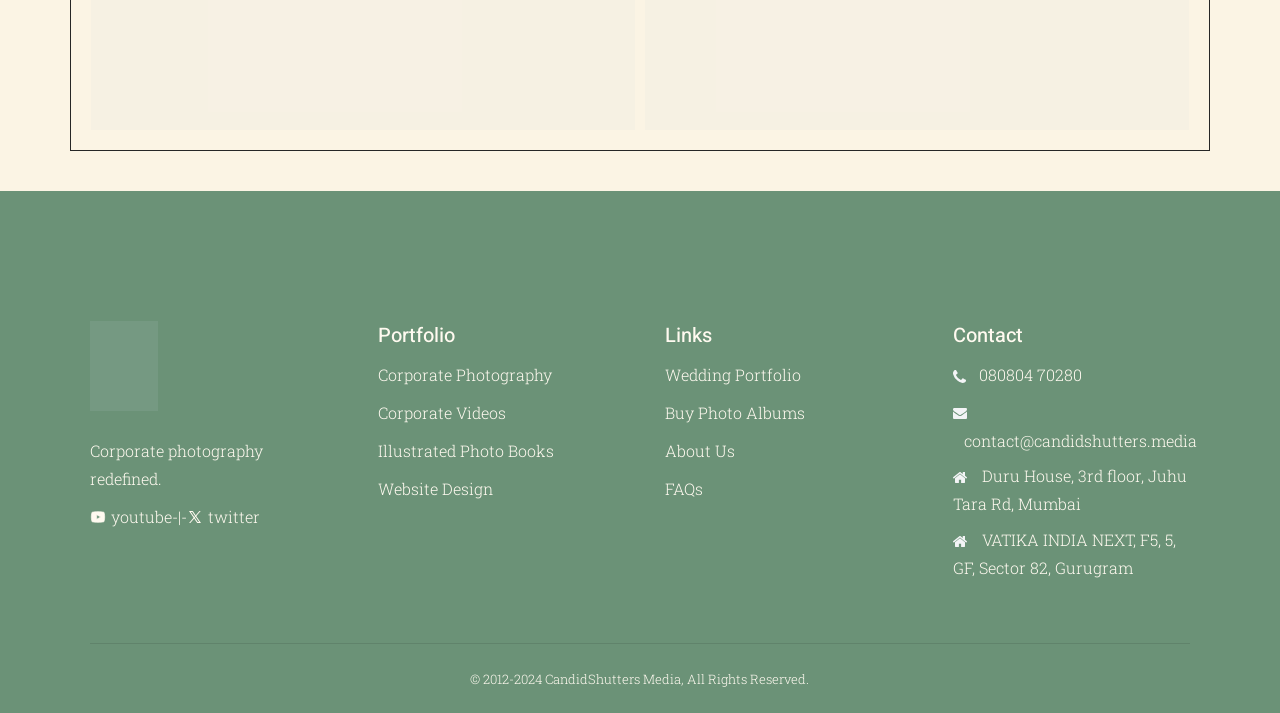Use one word or a short phrase to answer the question provided: 
What is the first type of photography service offered?

Corporate Photography